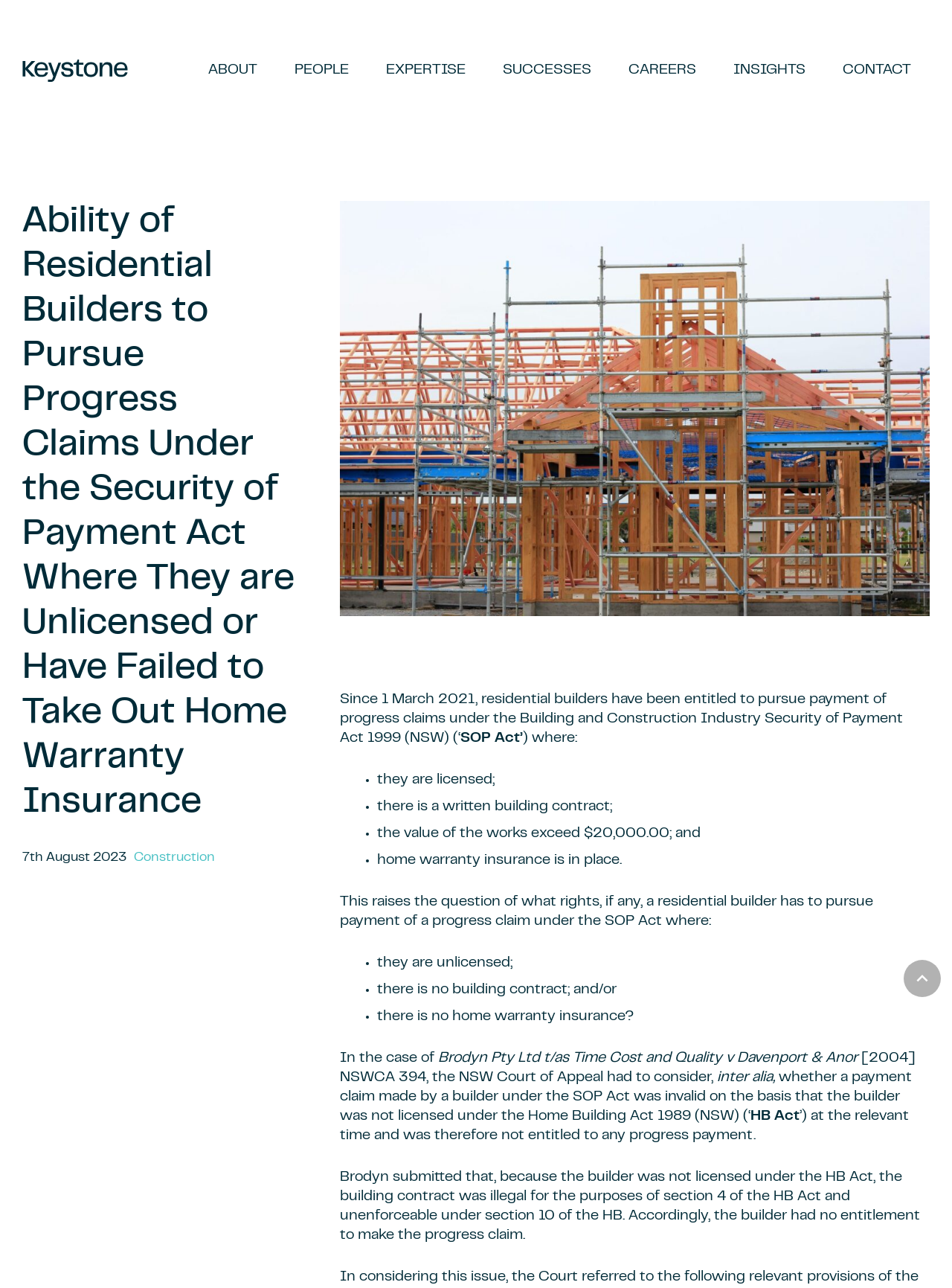Refer to the image and answer the question with as much detail as possible: What is the topic of the webpage?

The webpage discusses the ability of residential builders to pursue progress claims under the Security of Payment Act, specifically in cases where they are unlicensed or have failed to take out home warranty insurance.